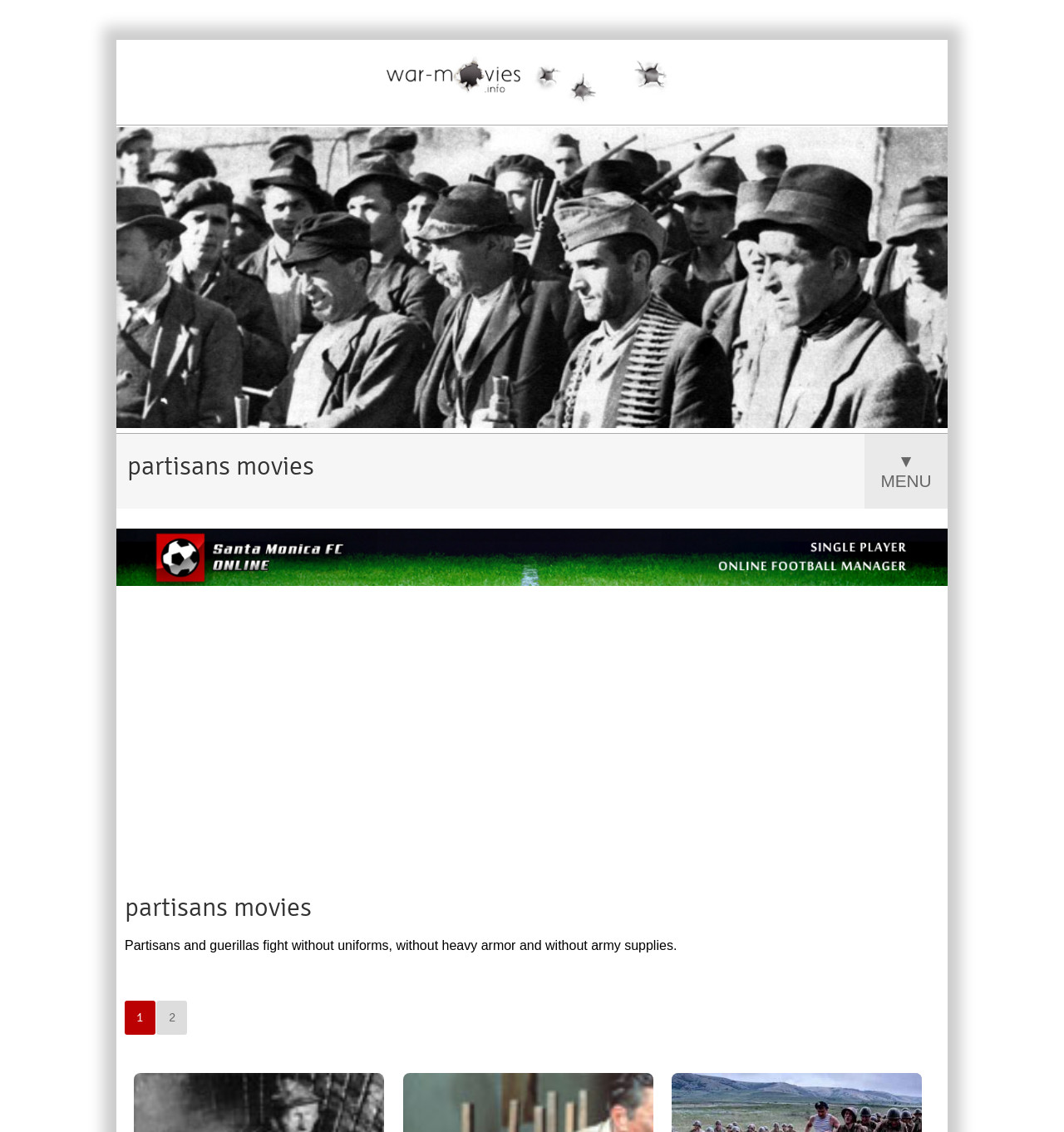Locate the UI element that matches the description parent_node: partisans movies in the webpage screenshot. Return the bounding box coordinates in the format (top-left x, top-left y, bottom-right x, bottom-right y), with values ranging from 0 to 1.

[0.109, 0.507, 0.891, 0.522]